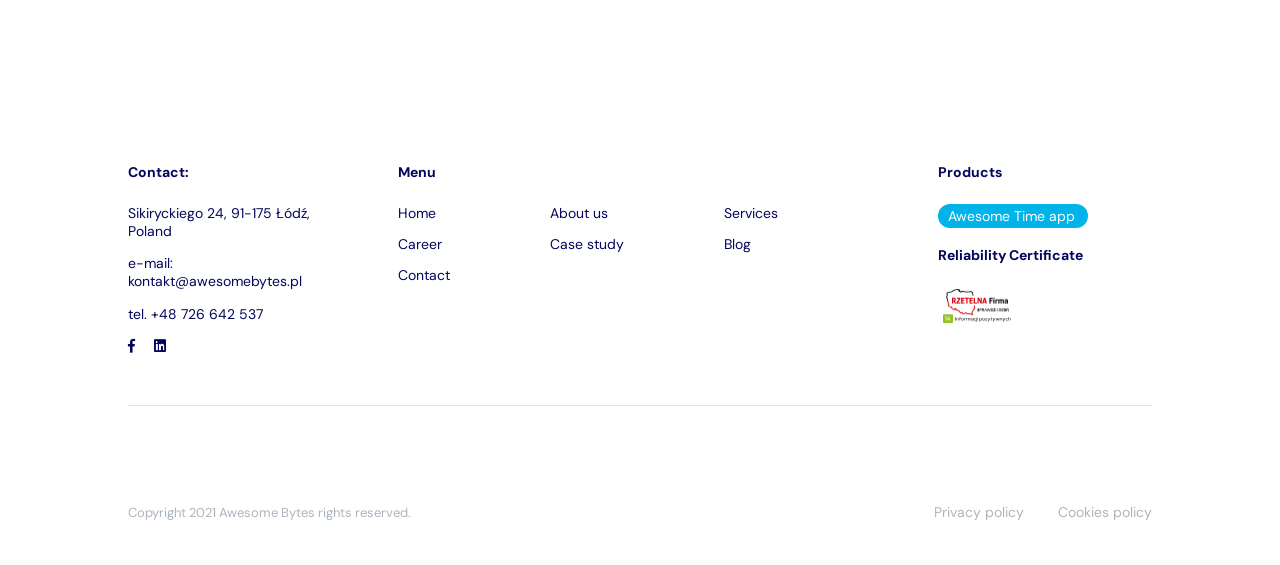Reply to the question with a single word or phrase:
What is the company's address?

Sikiryckiego 24, 91-175 Łódź, Poland